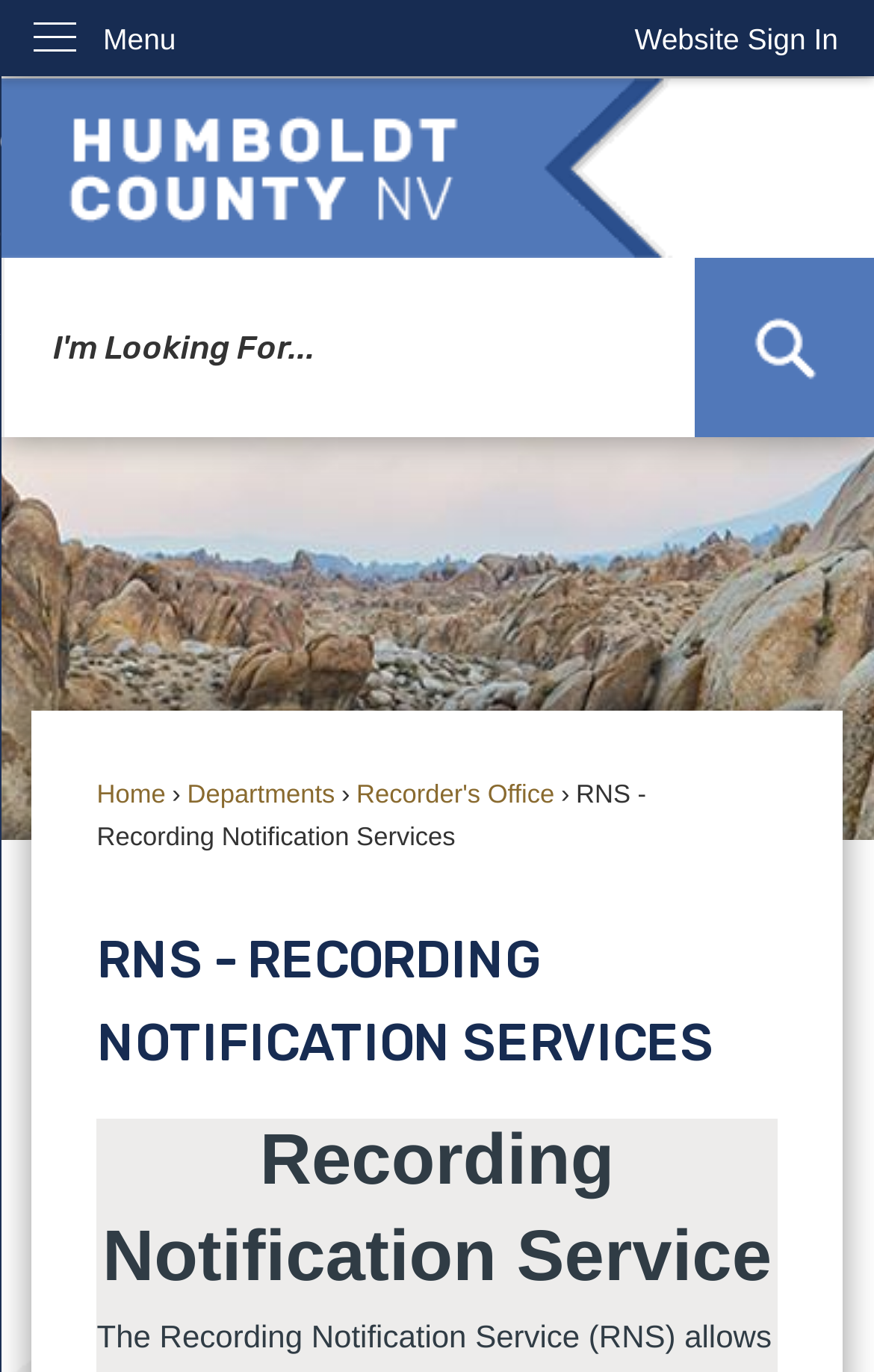Please provide the bounding box coordinates for the UI element as described: "Wishlist 0". The coordinates must be four floats between 0 and 1, represented as [left, top, right, bottom].

None